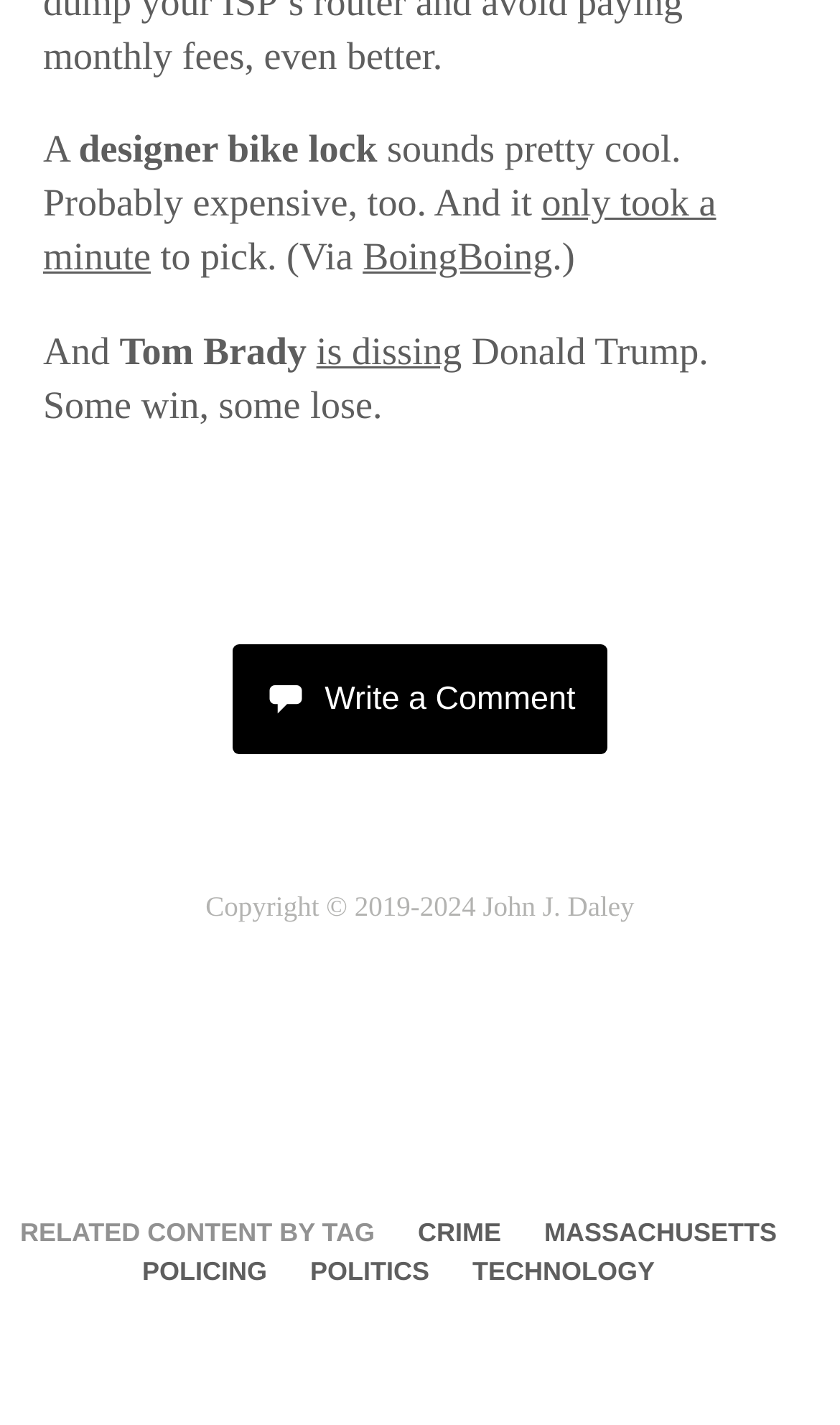Provide the bounding box coordinates for the specified HTML element described in this description: "Politics". The coordinates should be four float numbers ranging from 0 to 1, in the format [left, top, right, bottom].

[0.369, 0.882, 0.511, 0.903]